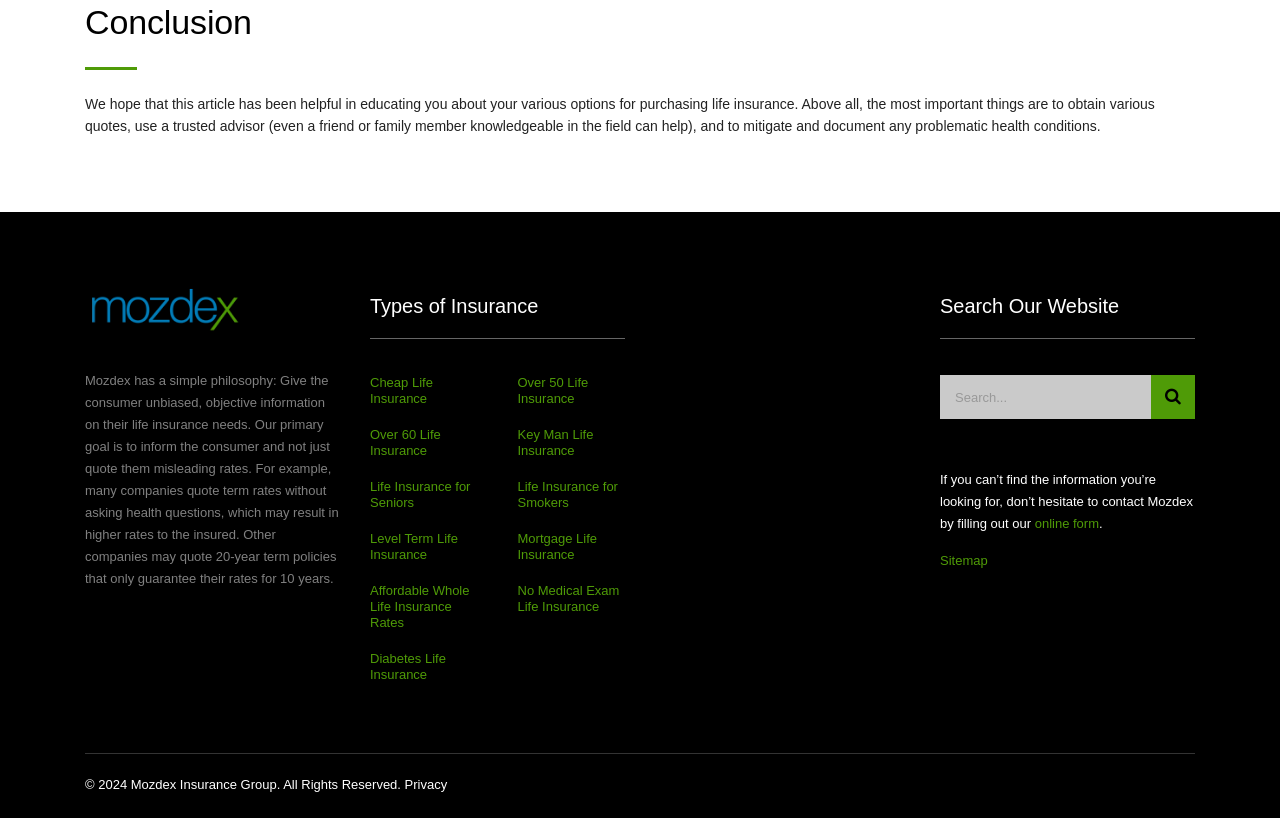Locate the bounding box for the described UI element: "online form". Ensure the coordinates are four float numbers between 0 and 1, formatted as [left, top, right, bottom].

[0.808, 0.548, 0.859, 0.566]